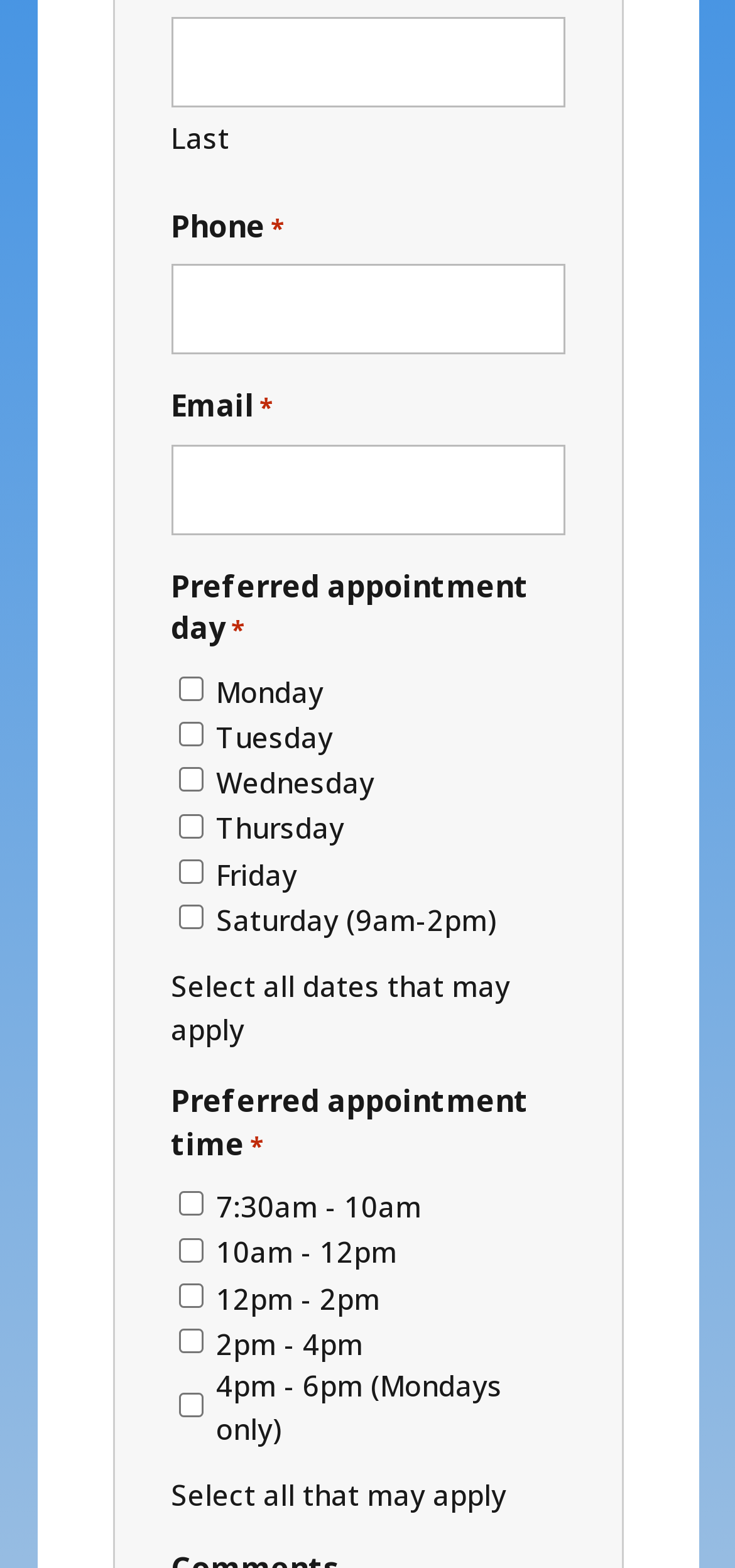Respond to the following question using a concise word or phrase: 
What is the first required field?

Last